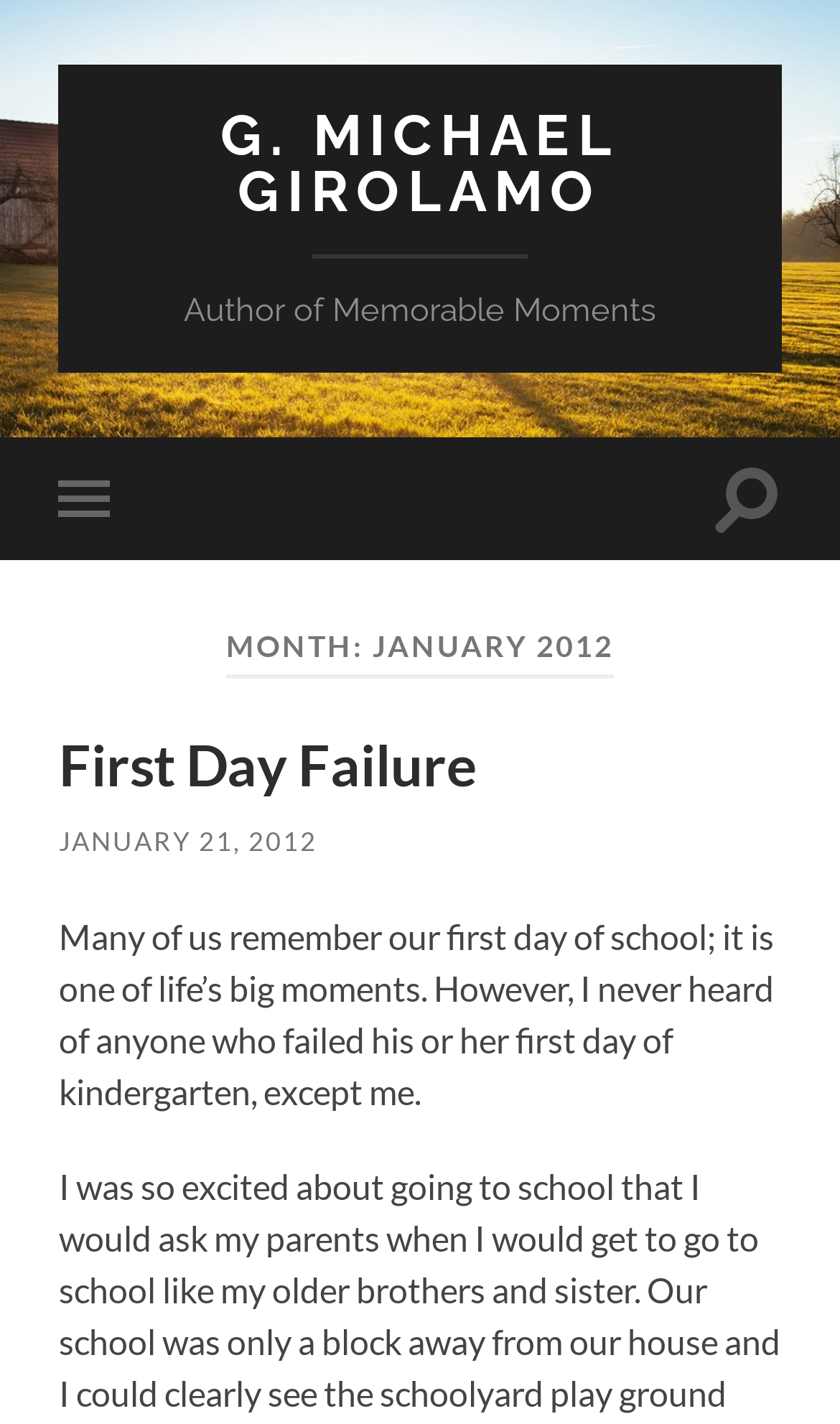What is the topic of the first article?
Provide a fully detailed and comprehensive answer to the question.

The first article 'First Day Failure' is about the author's experience on their first day of school, as indicated by the text 'Many of us remember our first day of school; it is one of life’s big moments. However, I never heard of anyone who failed his or her first day of kindergarten, except me.'